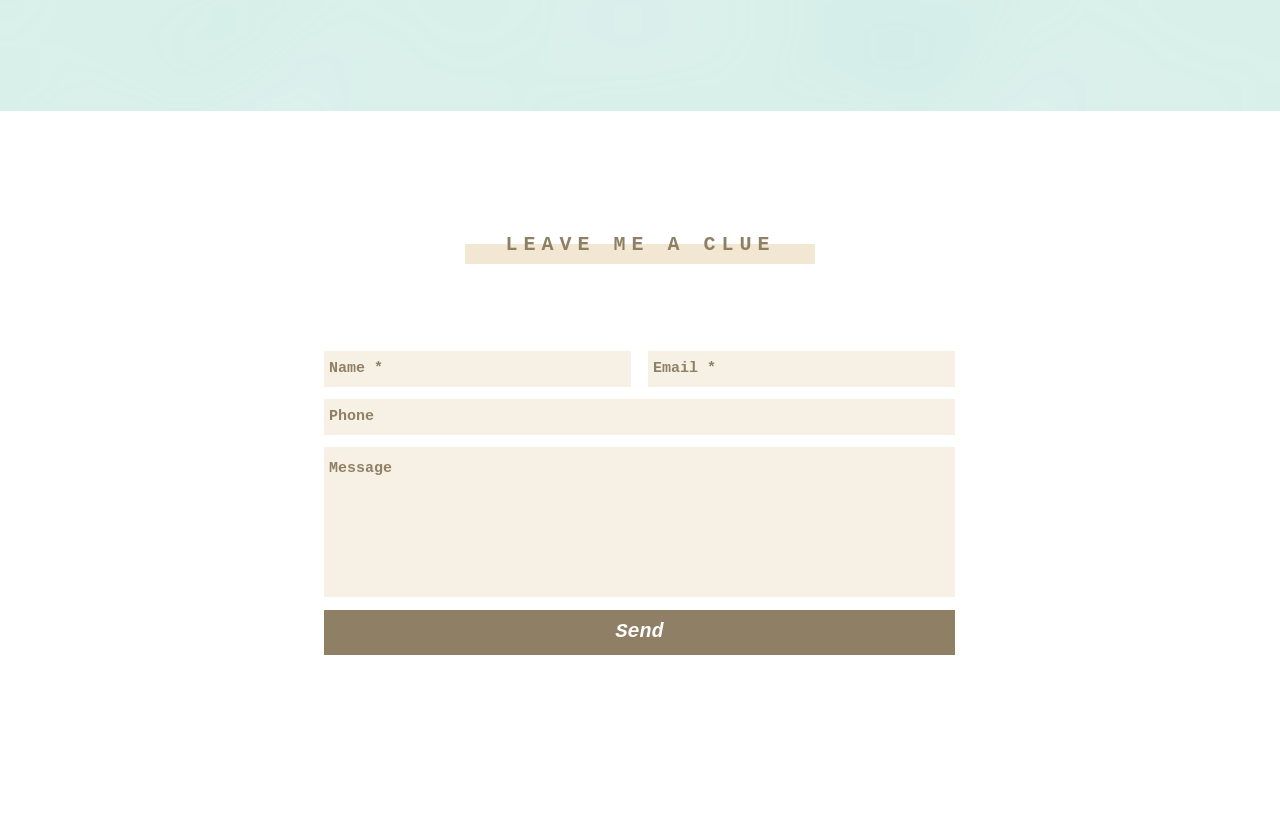Respond with a single word or phrase to the following question: What is the purpose of the 'Send' button?

To submit a form